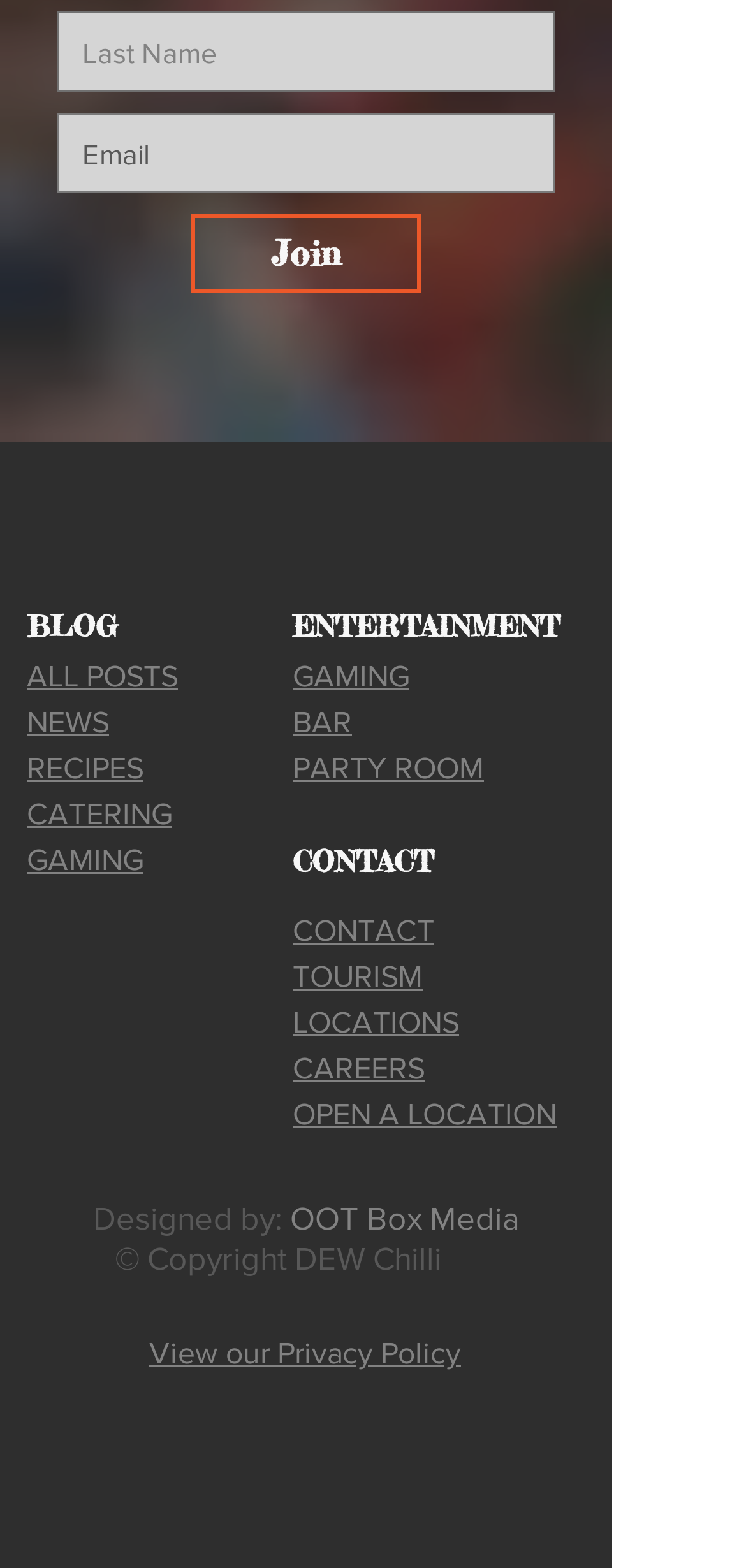Please respond in a single word or phrase: 
What types of content are available on this website?

Blog, entertainment, news, recipes, etc.